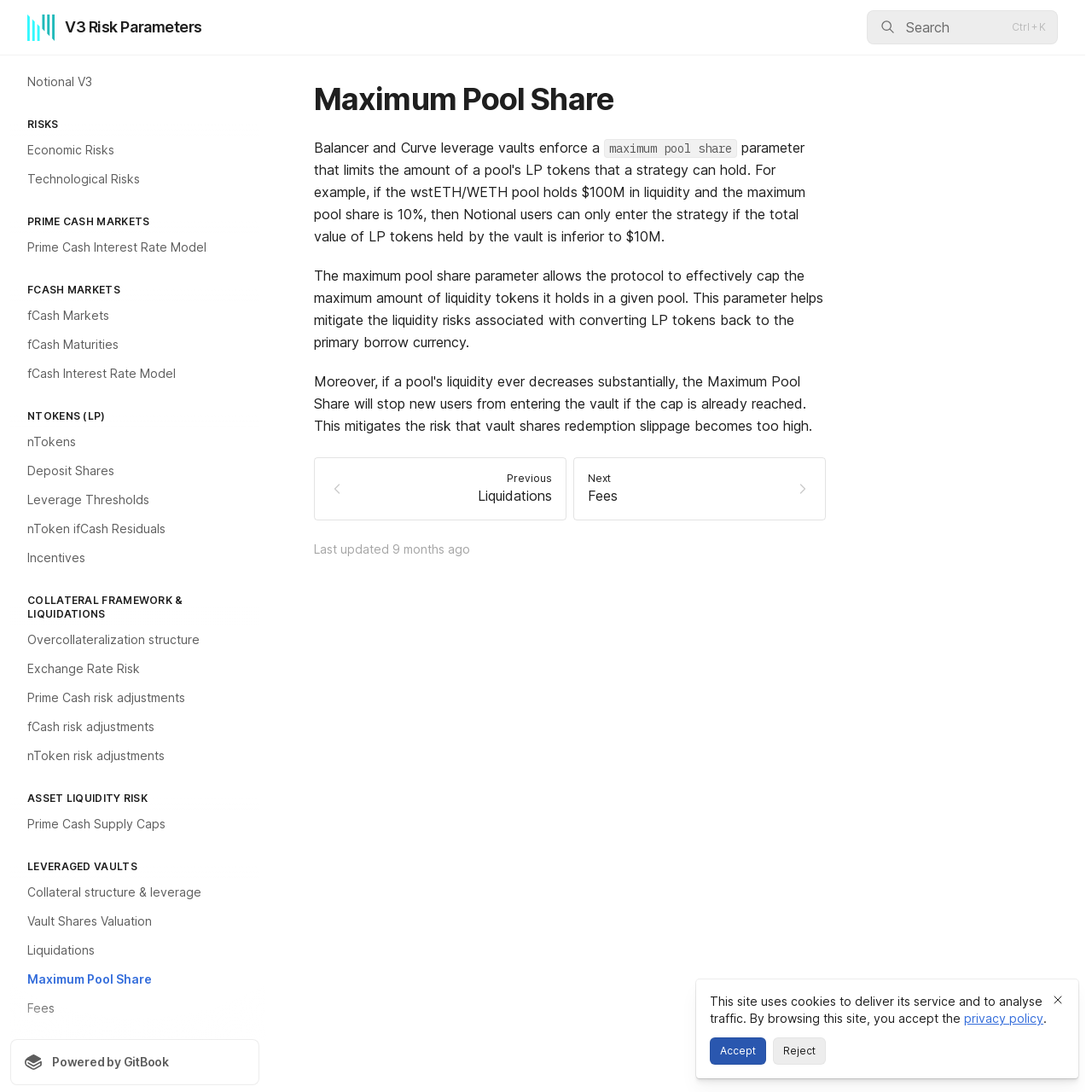What is the main heading displayed on the webpage? Please provide the text.

V3 Risk Parameters